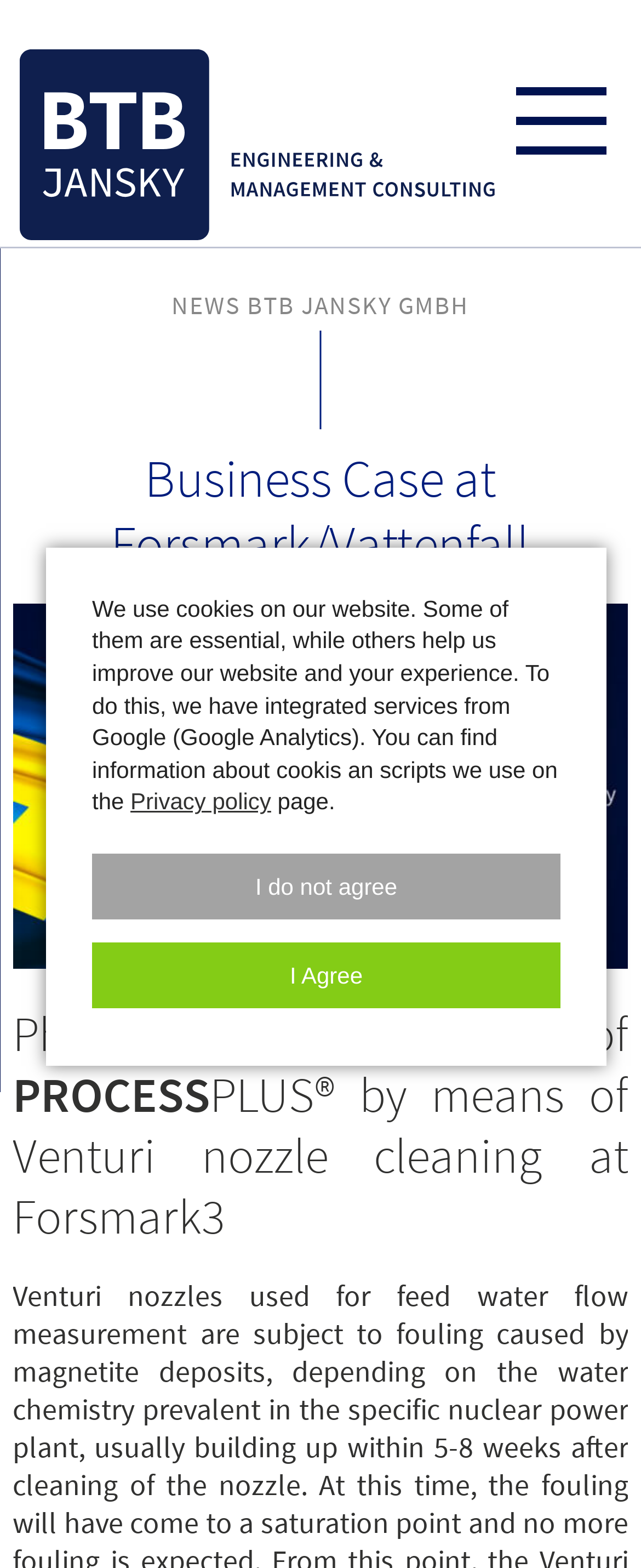Refer to the image and provide an in-depth answer to the question:
What is the topic of the webpage?

The main heading 'Business Case at Forsmark/Vattenfall' suggests that the topic of the webpage is a business case, specifically related to Forsmark and Vattenfall.